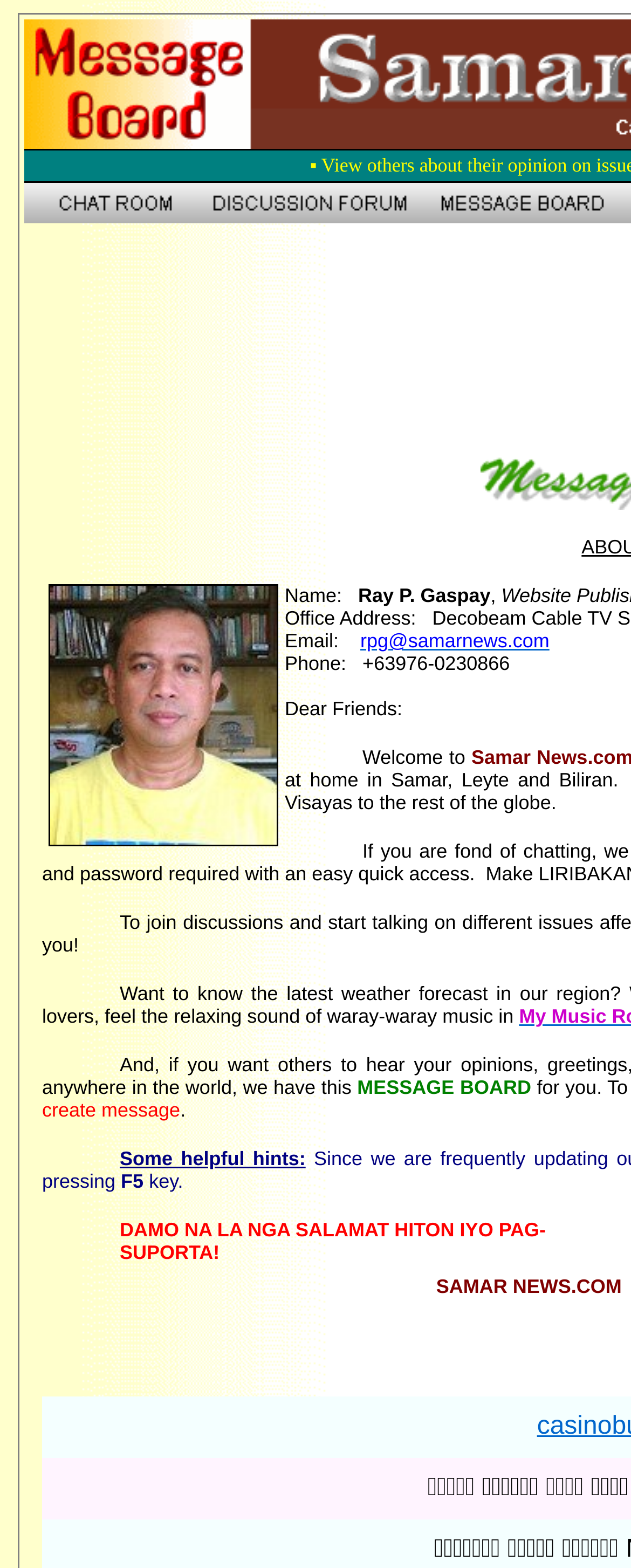Using details from the image, please answer the following question comprehensively:
What is the topic of the message board?

I inferred the topic of the message board by looking at the title of the webpage, which says 'About Us | Message Board for Samar and Leyte', and I assumed that the message board is related to the topic of Samar and Leyte.